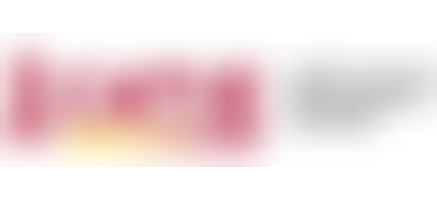Please respond to the question with a concise word or phrase:
What is the focus of the partnership?

HPV-related cancer prevention